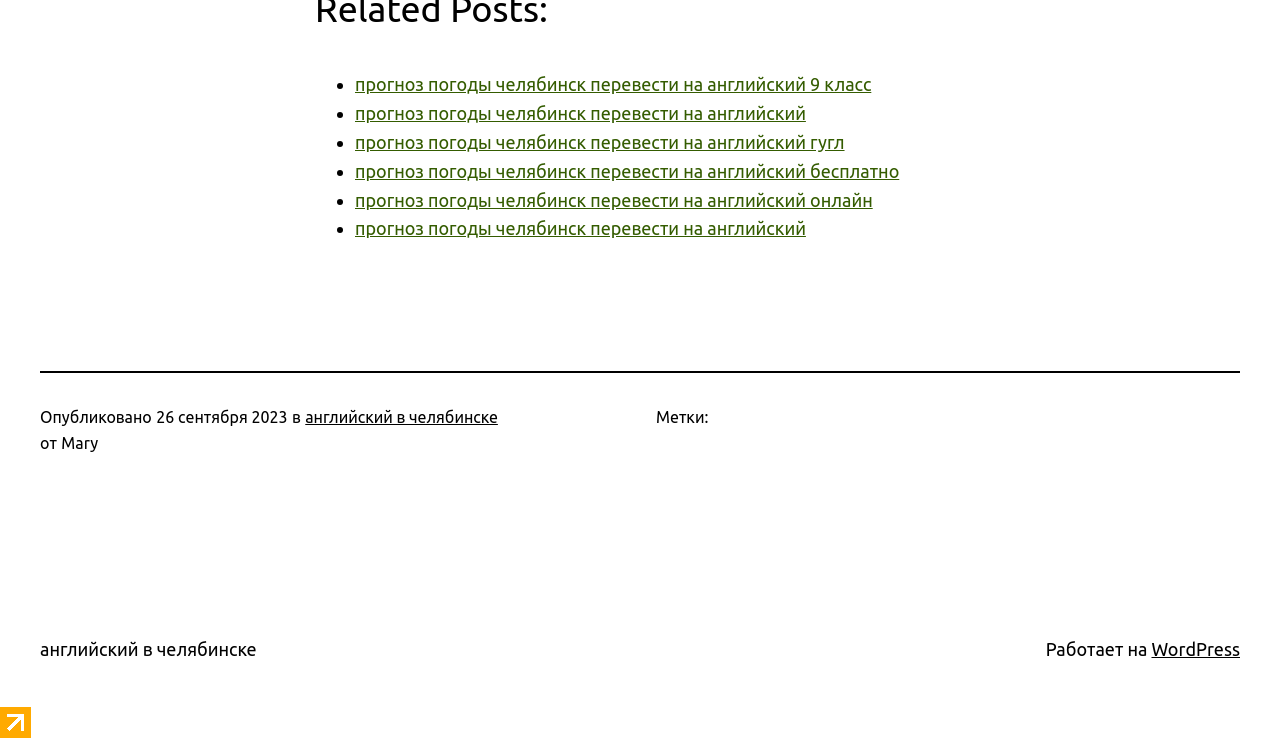What platform is the website built on?
Look at the image and respond with a single word or a short phrase.

WordPress